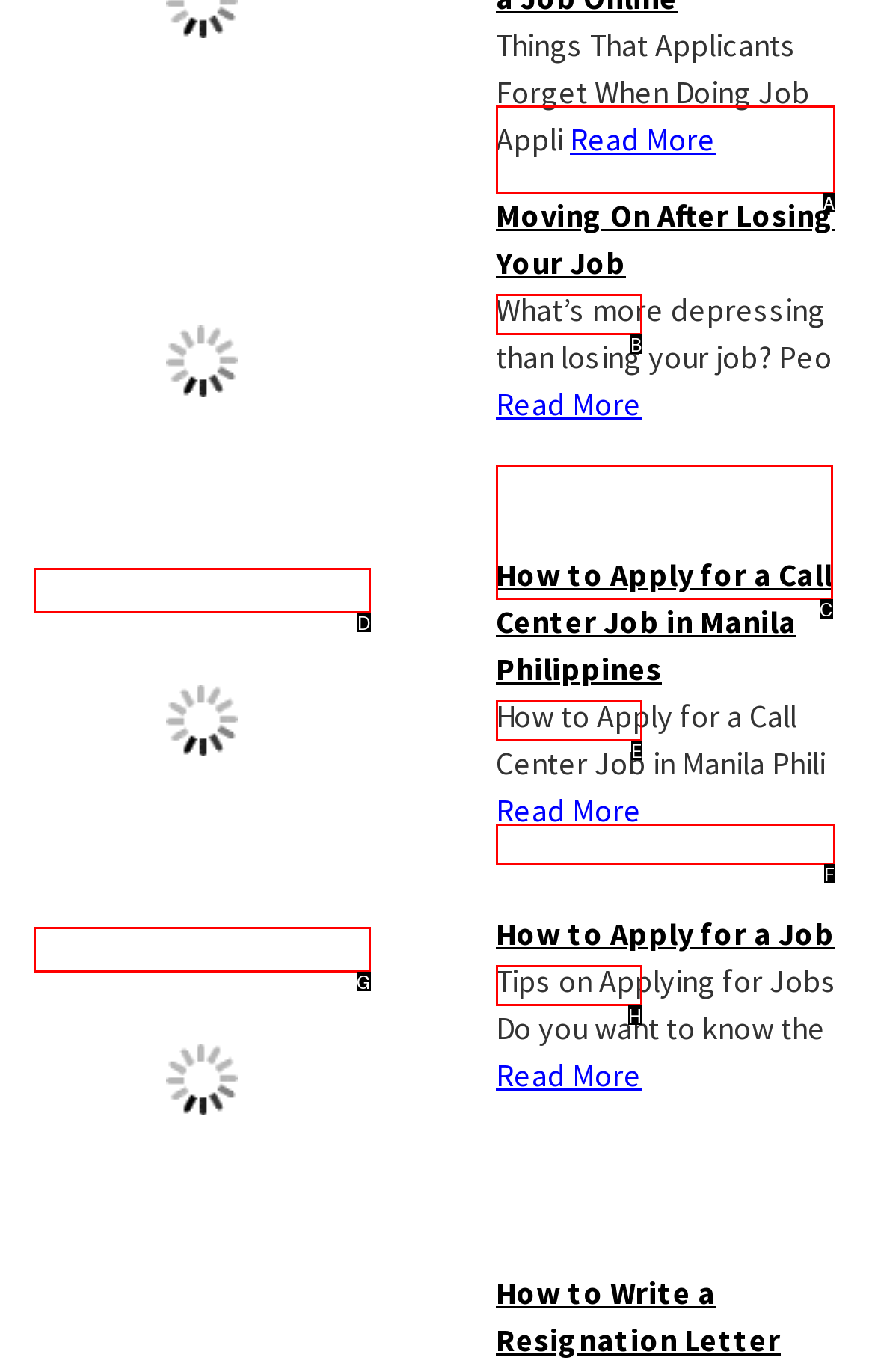Tell me which option best matches the description: Read More
Answer with the option's letter from the given choices directly.

H